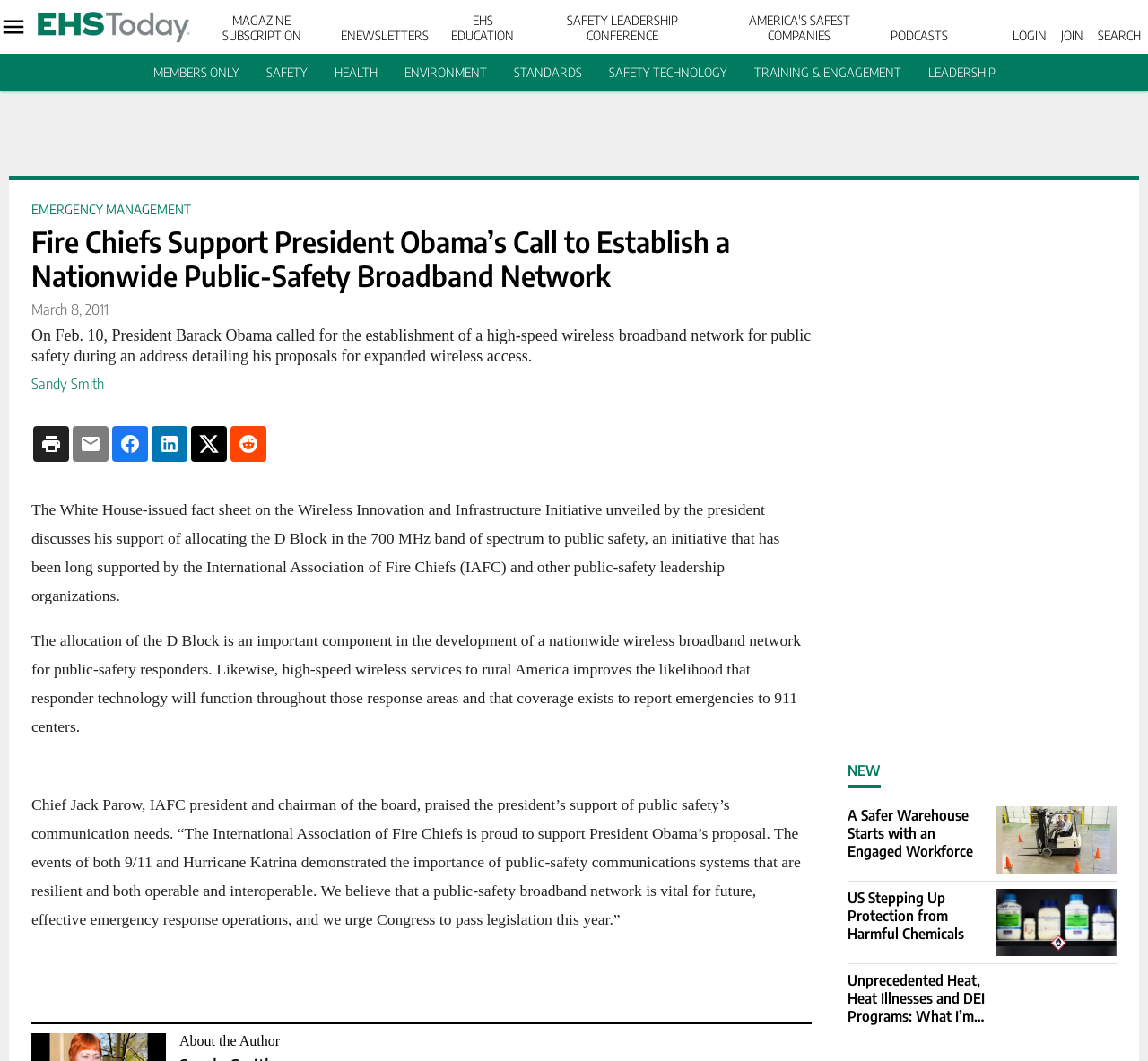Who is the president of the International Association of Fire Chiefs?
Please utilize the information in the image to give a detailed response to the question.

The president of the International Association of Fire Chiefs is mentioned in the article as Chief Jack Parow, who praised President Obama's proposal for a public-safety broadband network.